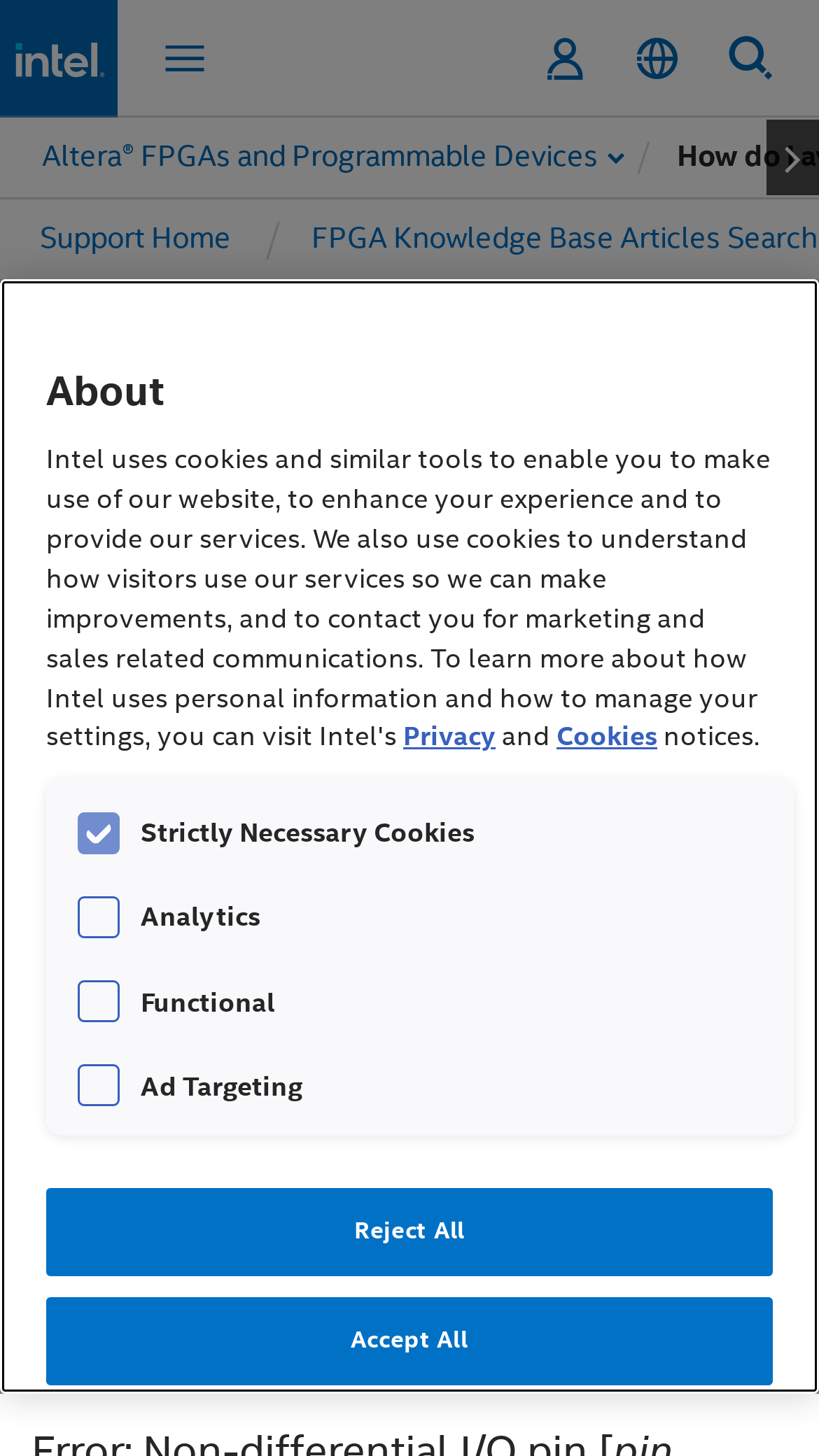Provide the bounding box coordinates of the section that needs to be clicked to accomplish the following instruction: "Sign in."

[0.651, 0.001, 0.728, 0.081]